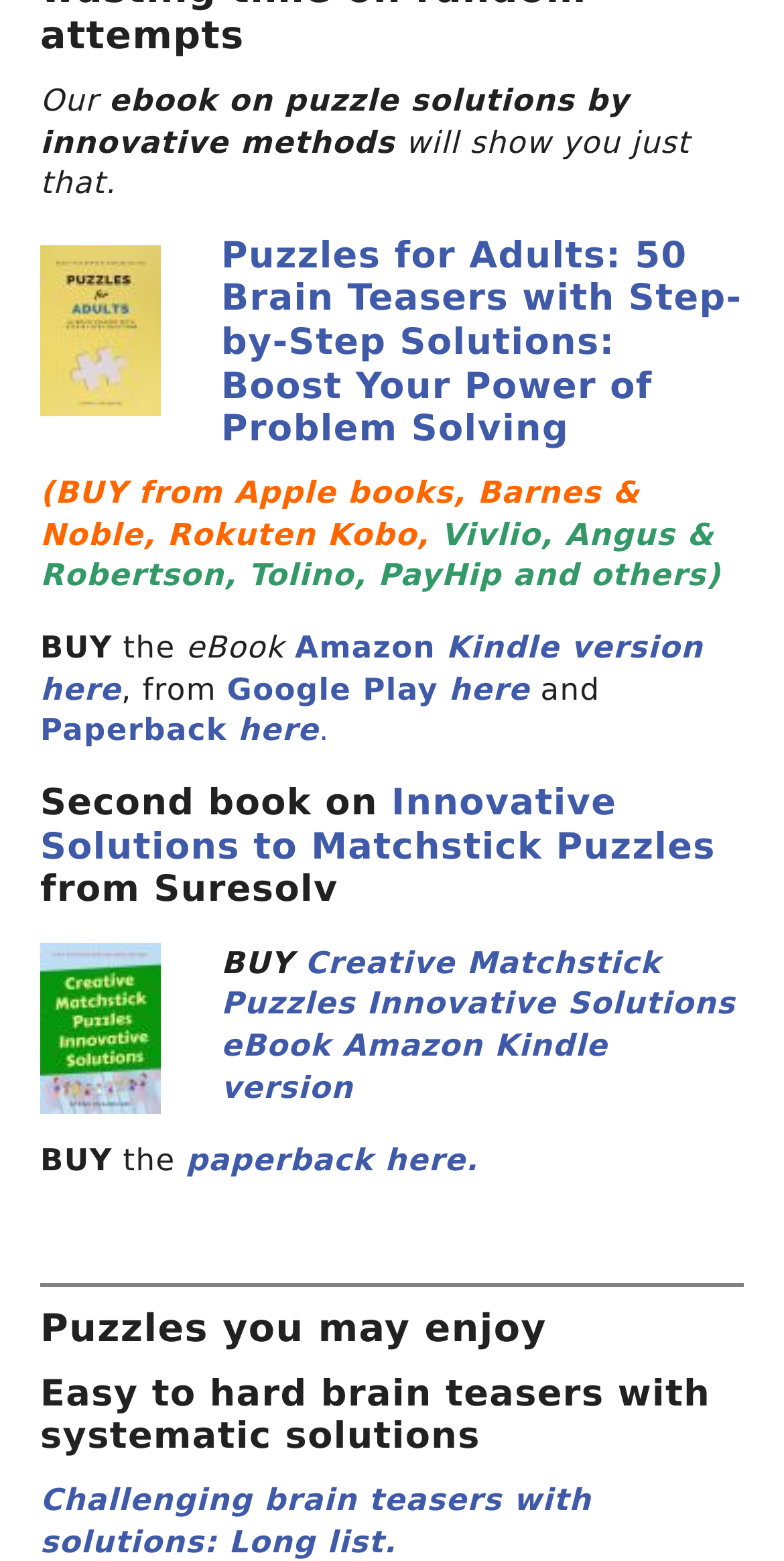Provide the bounding box coordinates of the section that needs to be clicked to accomplish the following instruction: "Explore Challenging brain teasers with solutions."

[0.051, 0.949, 0.754, 0.999]